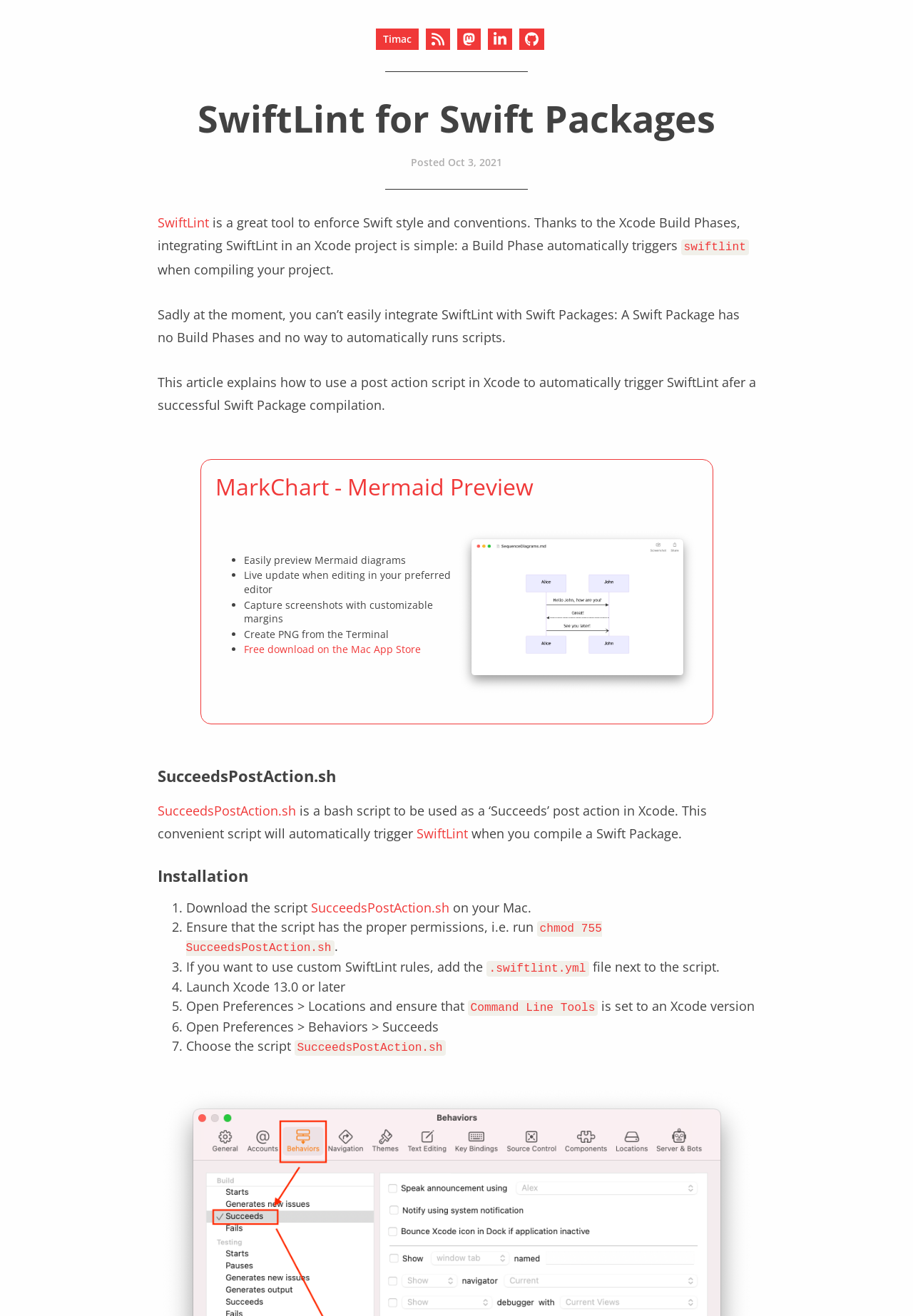Can you determine the main header of this webpage?

SwiftLint for Swift Packages